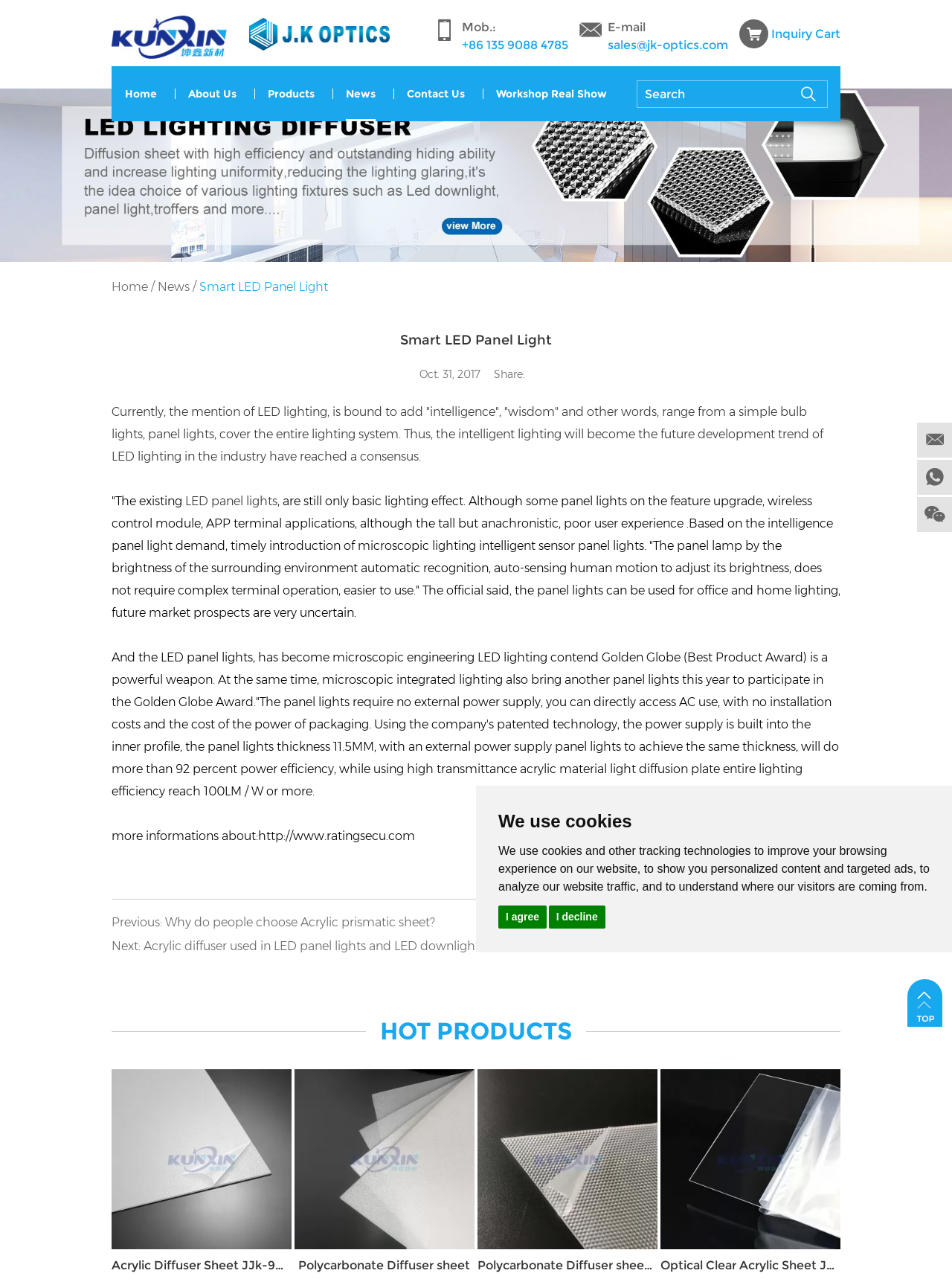Can you find the bounding box coordinates for the UI element given this description: "Hot Products"? Provide the coordinates as four float numbers between 0 and 1: [left, top, right, bottom].

[0.384, 0.79, 0.616, 0.819]